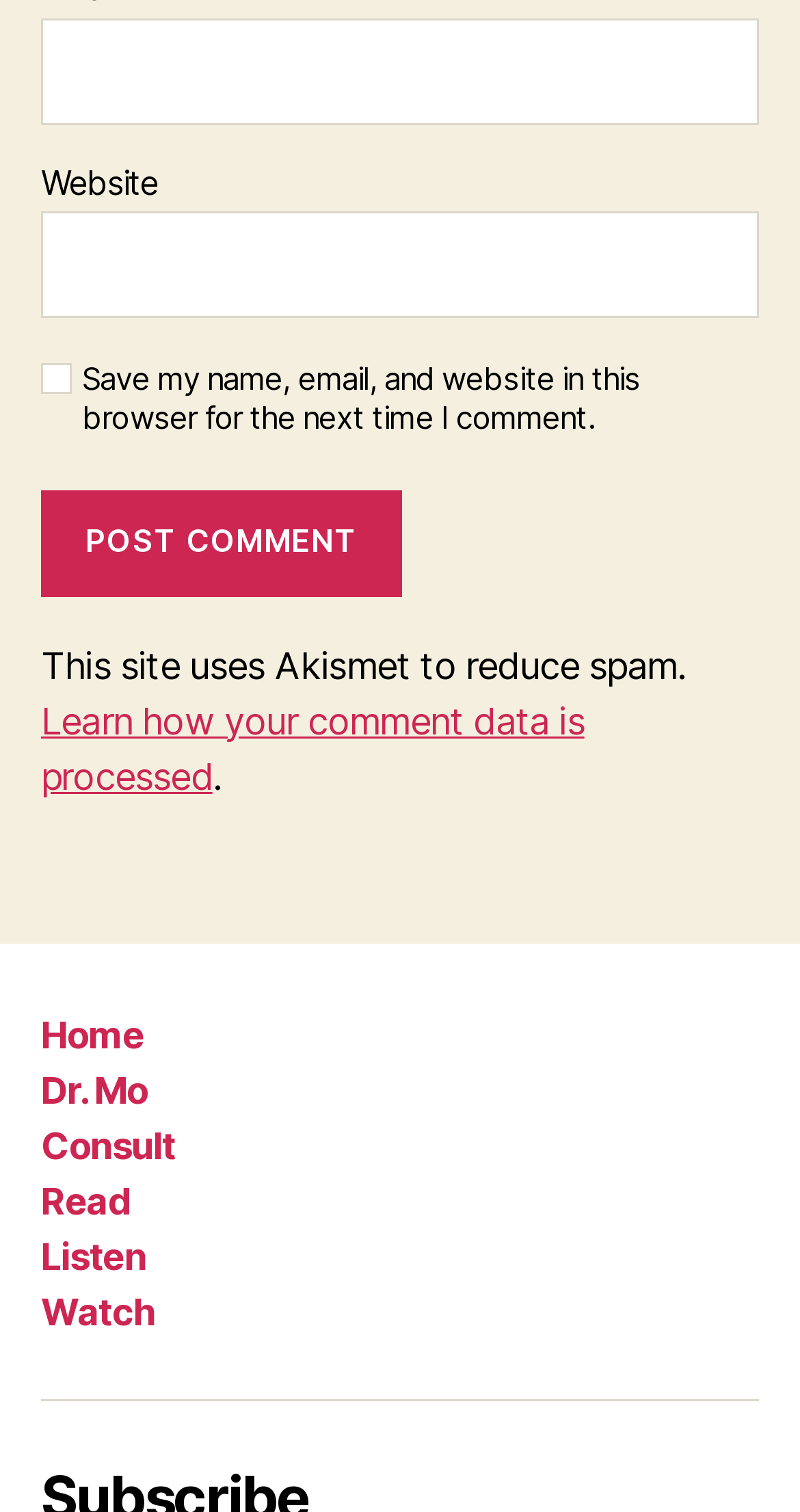For the element described, predict the bounding box coordinates as (top-left x, top-left y, bottom-right x, bottom-right y). All values should be between 0 and 1. Element description: parent_node: Website name="url"

[0.051, 0.14, 0.949, 0.211]